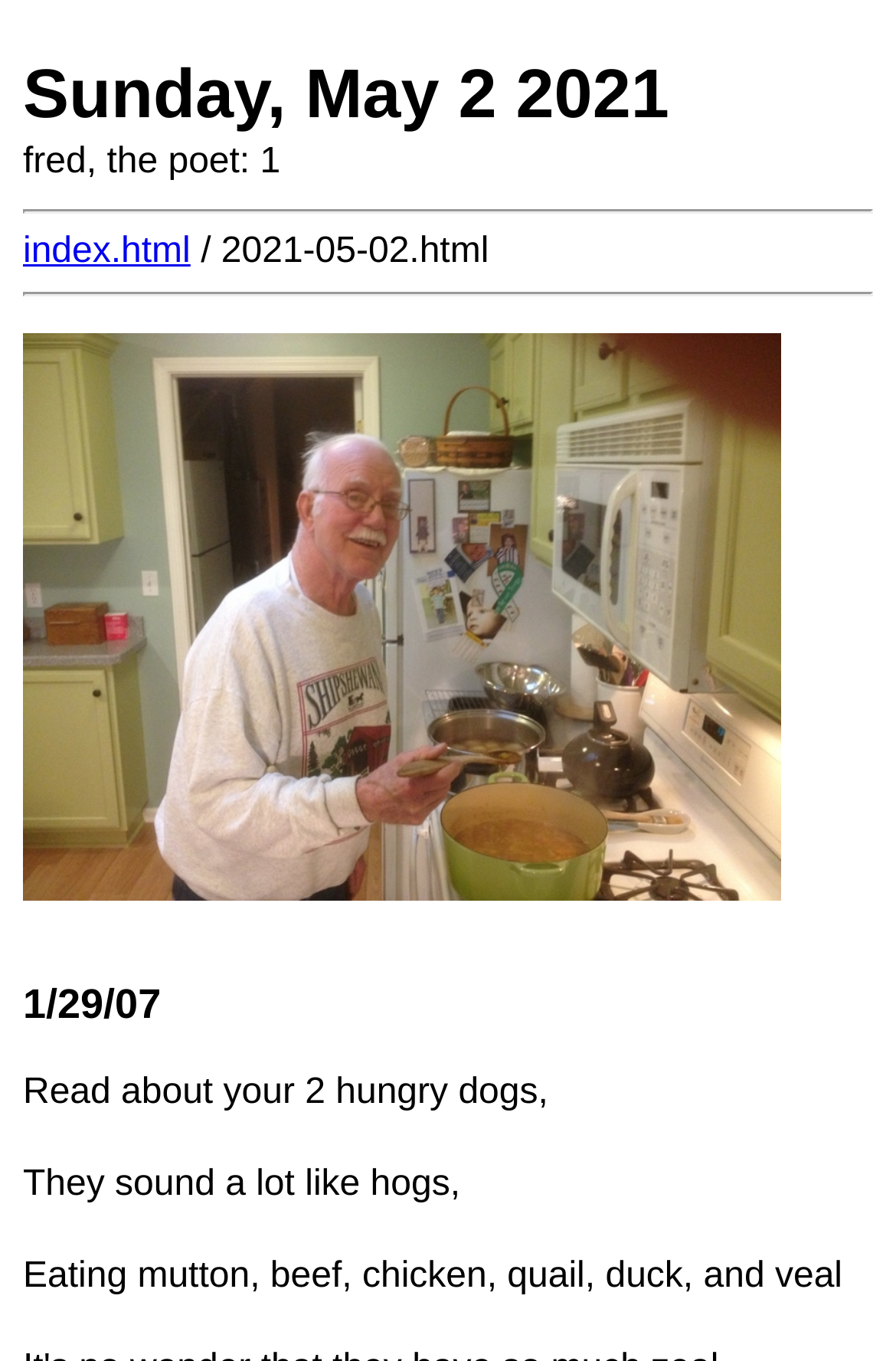Utilize the details in the image to thoroughly answer the following question: What is the date mentioned below the image?

The date mentioned below the image is '1/29/07', which is a heading element with bounding box coordinates [0.026, 0.722, 0.974, 0.757].